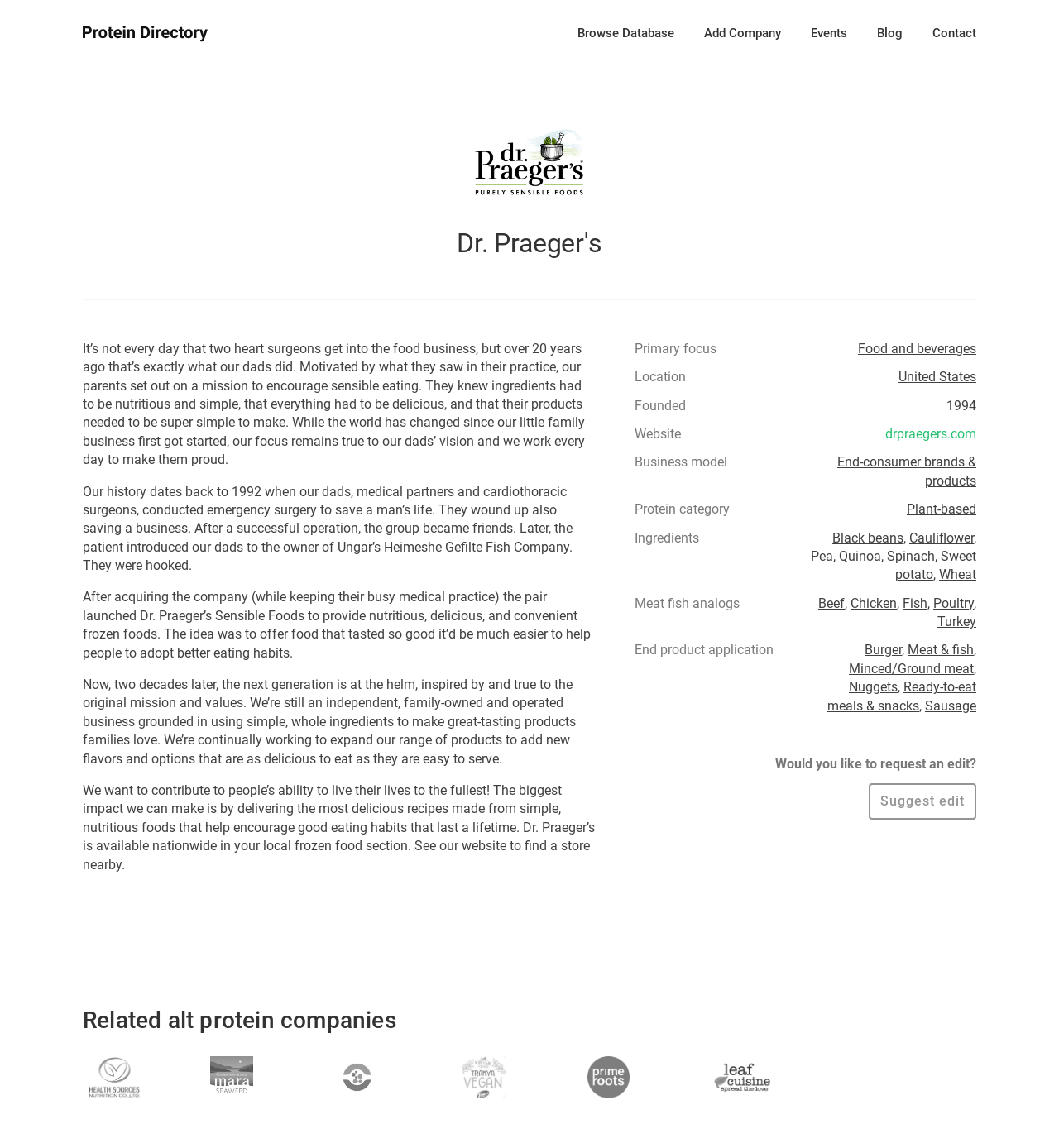Give a one-word or short phrase answer to this question: 
What type of products does Dr. Praeger's offer?

Frozen foods